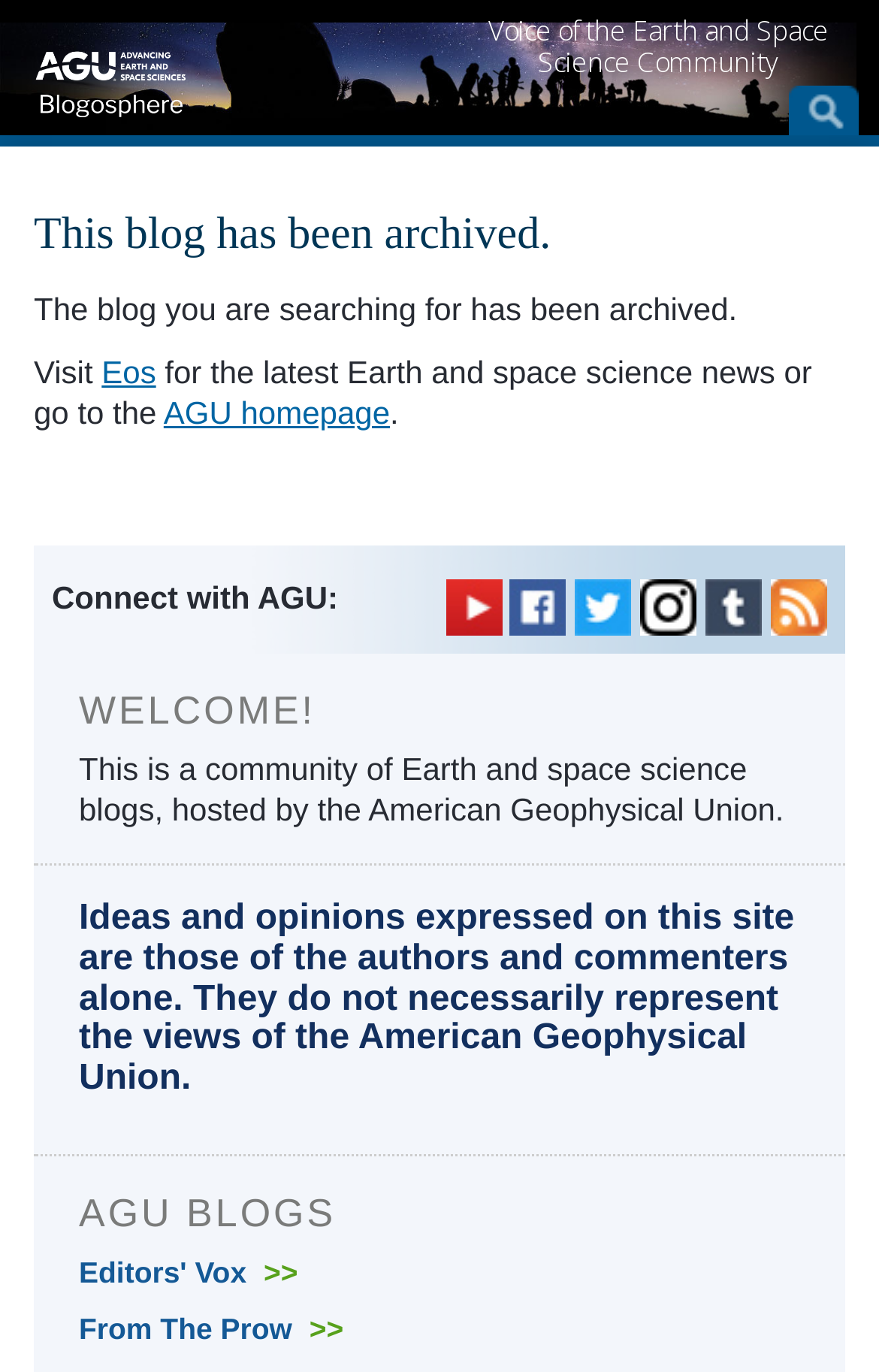Please locate the bounding box coordinates of the element's region that needs to be clicked to follow the instruction: "Go to Eos". The bounding box coordinates should be provided as four float numbers between 0 and 1, i.e., [left, top, right, bottom].

[0.116, 0.259, 0.177, 0.285]